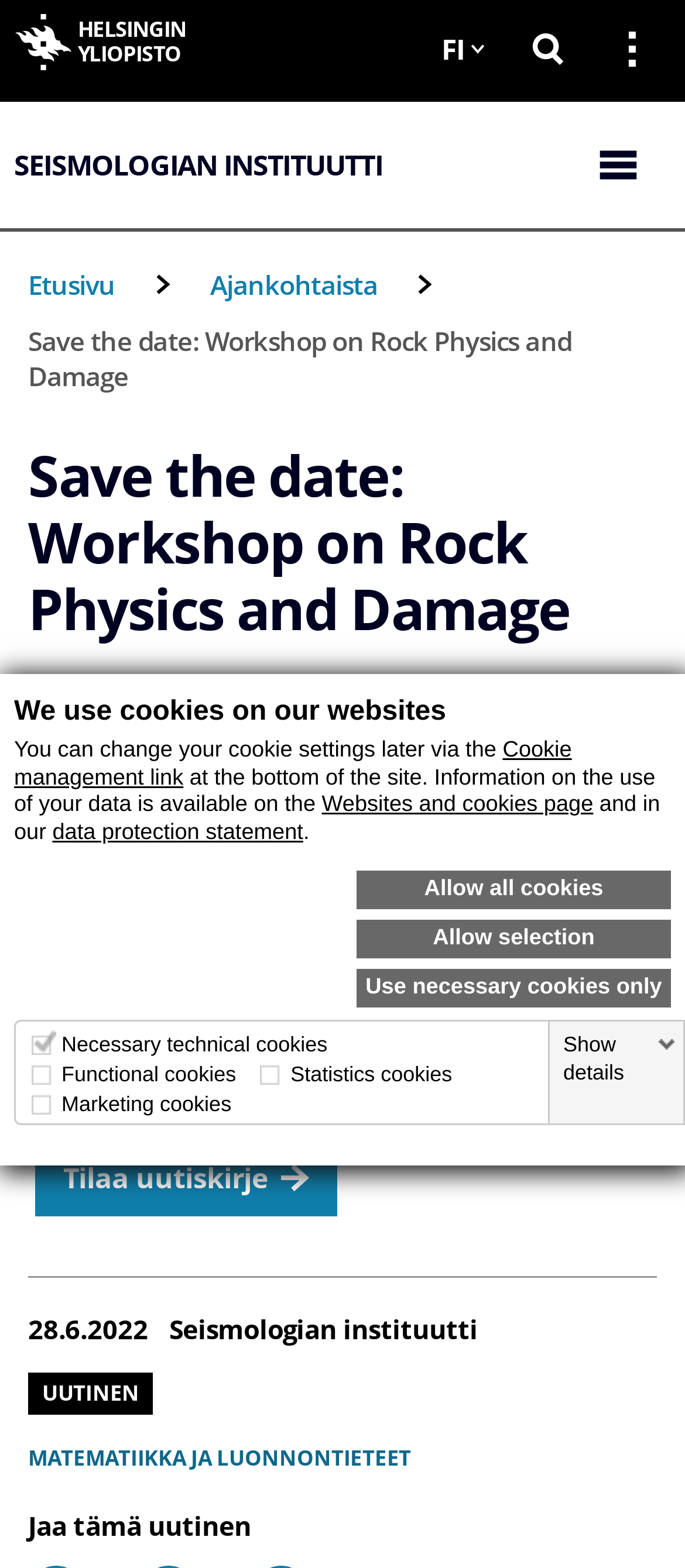Create a detailed description of the webpage's content and layout.

The webpage is an announcement for a 3.5-day workshop on Rock Physics and Damage at the University of Helsinki, scheduled from Monday, September 5 to Thursday, September 8, 2022. The workshop will be held on-site only.

At the top of the page, there is a dialog box with a heading "We use cookies on our websites" and a brief description of the cookie policy. Below this, there are three links: "Allow all cookies", "Allow selection", and "Use necessary cookies only". 

On the left side of the page, there is a navigation menu with links to the university's main page, the Seismologian instituutti (Seismology Institute), and other related pages. 

The main content of the page is divided into two sections. The first section has a heading "Save the date: Workshop on Rock Physics and Damage" and a brief description of the workshop. Below this, there is a section with a heading "UUTINEN" (News) and a link to the Matematiikka ja luonnontieteet (Mathematics and Natural Sciences) department.

On the right side of the page, there is a section with a heading "Uutiskirje" (Newsletters) and two links to subscribe to the newsletter.

There are several buttons and links throughout the page, including a language selection button, a search button, and a button to open the mobile menu.